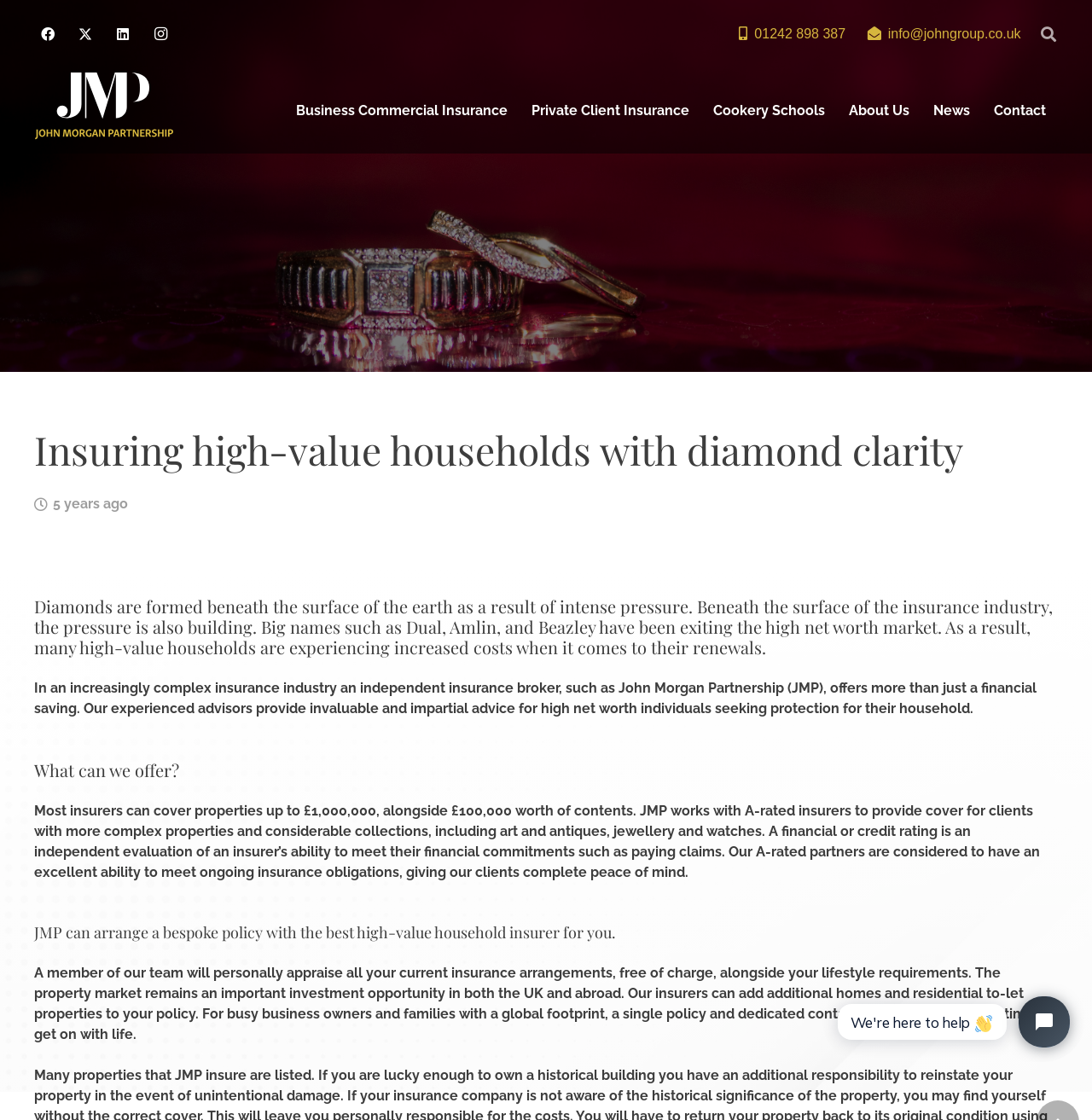What is the purpose of JMP's team appraising a client's current insurance arrangements?
Please provide a comprehensive answer based on the details in the screenshot.

I found a text element with the description 'A member of our team will personally appraise all your current insurance arrangements, free of charge, alongside your lifestyle requirements...' This indicates that the purpose of JMP's team appraising a client's current insurance arrangements is to provide a bespoke policy that meets their specific needs.